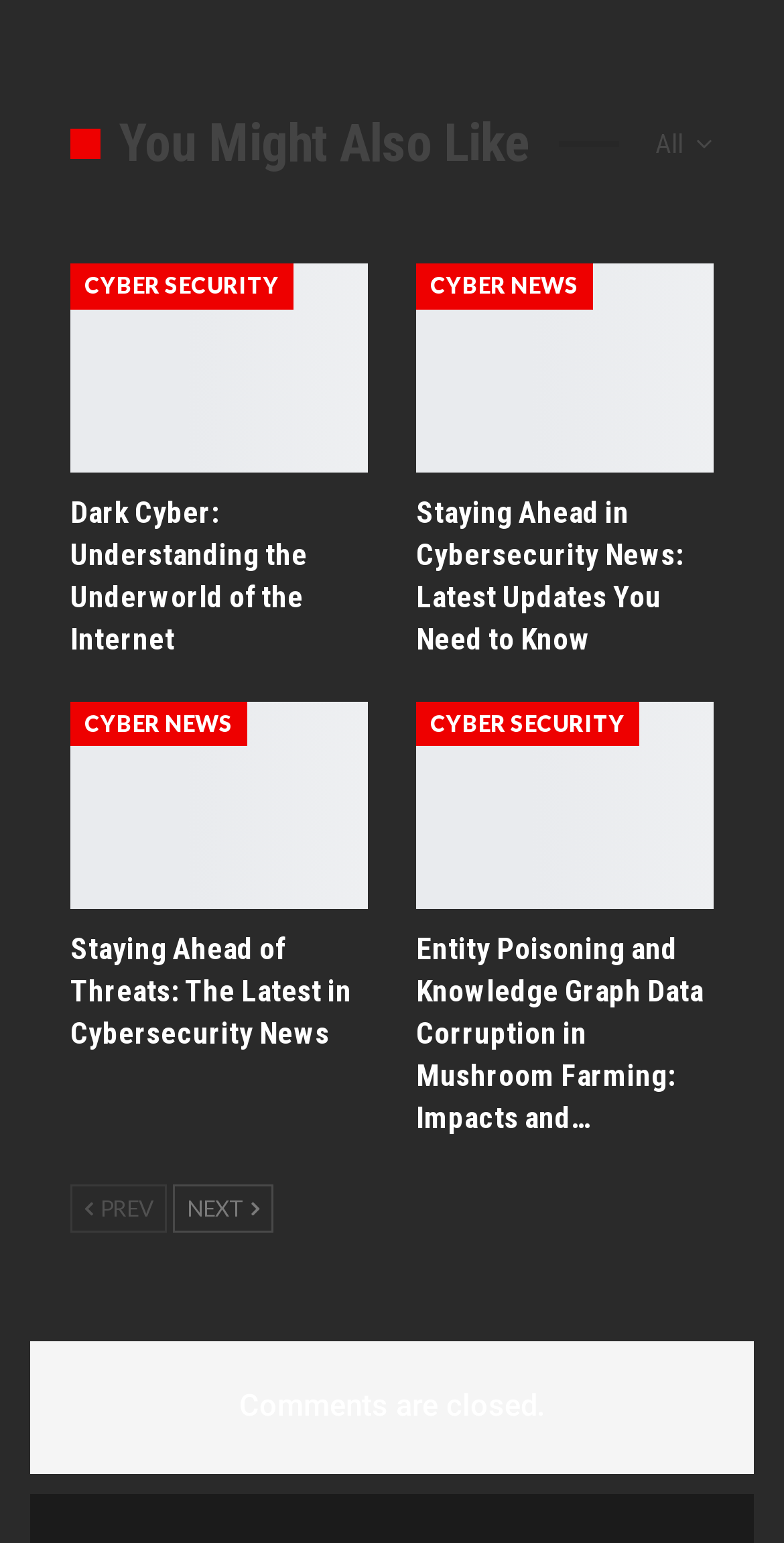Identify the bounding box for the UI element described as: "You might also like". The coordinates should be four float numbers between 0 and 1, i.e., [left, top, right, bottom].

[0.09, 0.084, 0.713, 0.108]